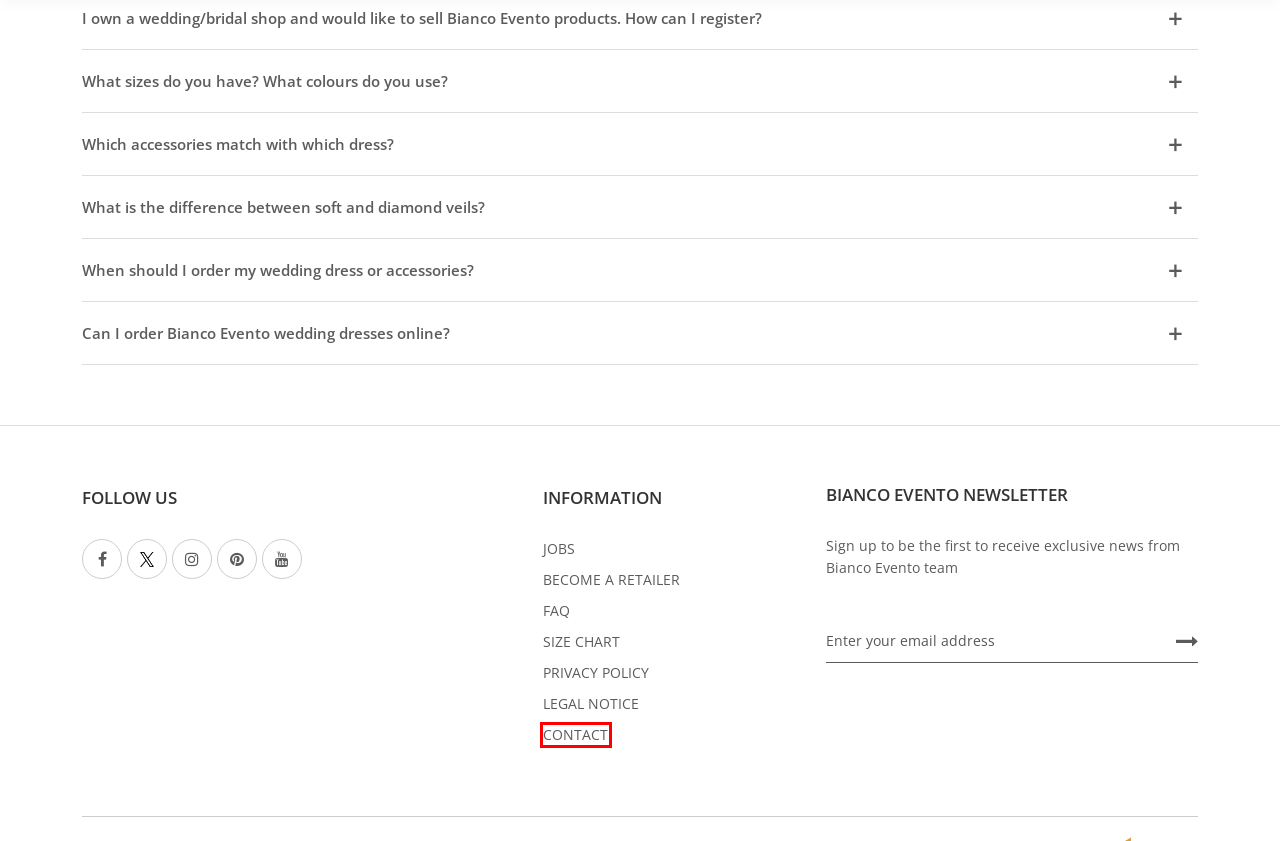With the provided webpage screenshot containing a red bounding box around a UI element, determine which description best matches the new webpage that appears after clicking the selected element. The choices are:
A. SAP Partner aus Berlin | Partner für Digitale Lösungen
B. size chart EN
C. Contact Us
D. Kundenlogin
E. BRIDAL SHOES
F. Store Locations
G. IMPRINT
H. Data Privacy Statement

C